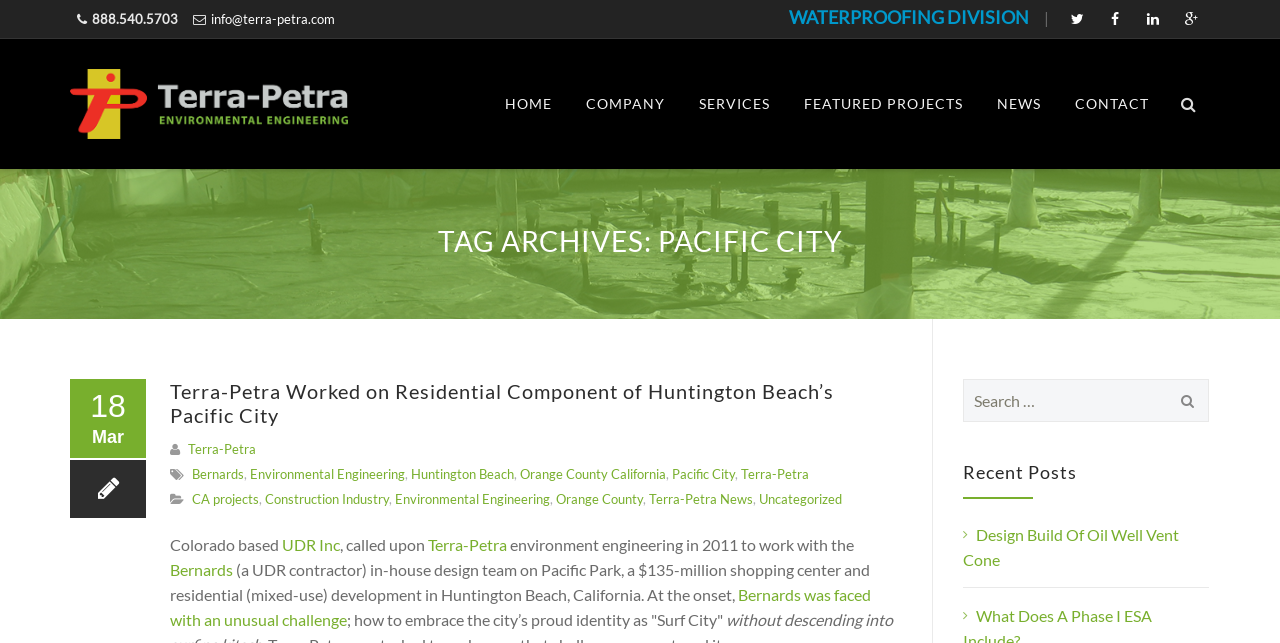What is the company name in the logo?
Could you answer the question with a detailed and thorough explanation?

I found the company name by looking at the logo, which is an image element with the description 'Terra-Petra'. The logo is located in a layout table with a link element that also has the text 'Terra-Petra'.